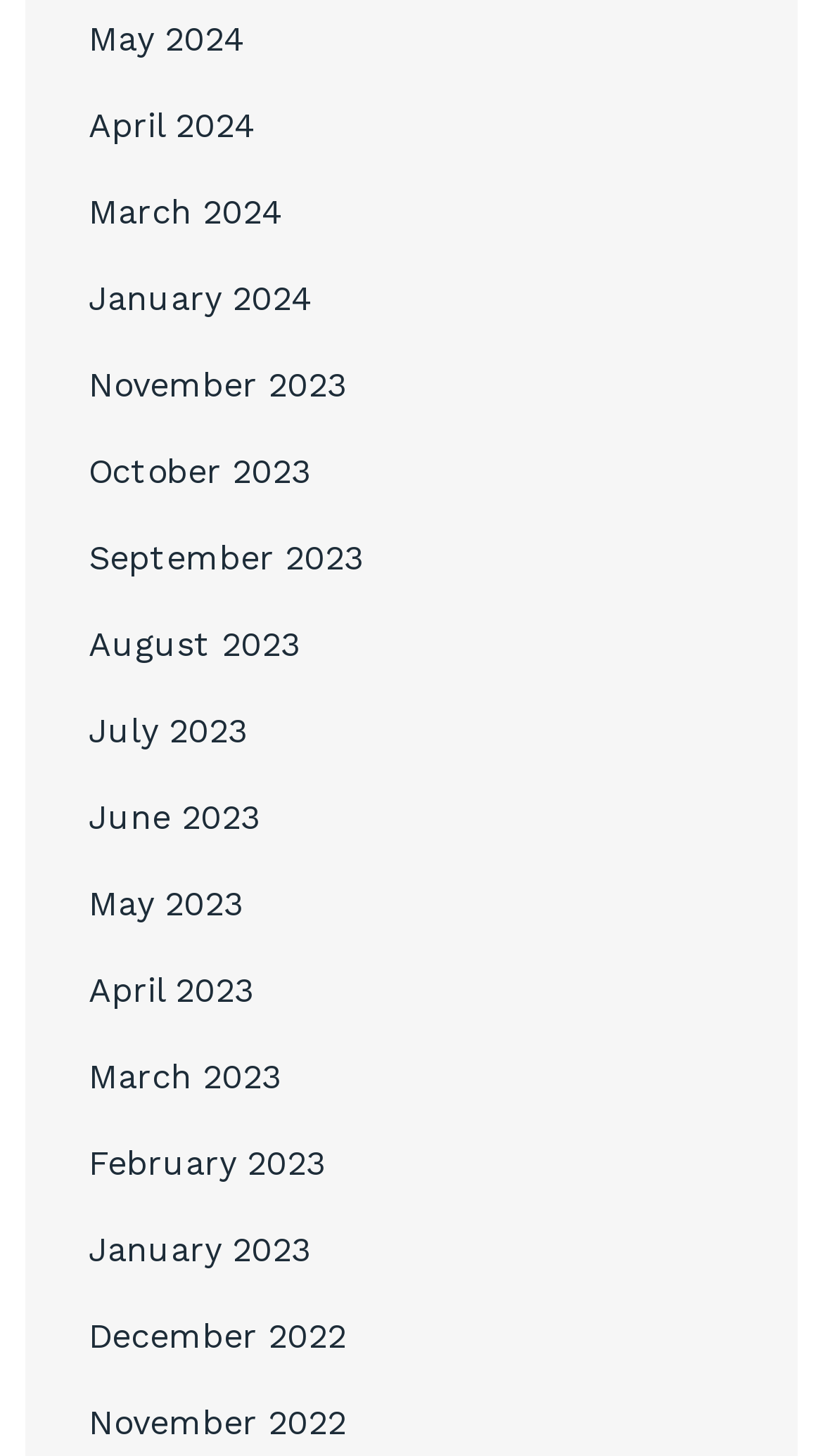Please pinpoint the bounding box coordinates for the region I should click to adhere to this instruction: "Check November 2022".

[0.108, 0.963, 0.421, 0.99]